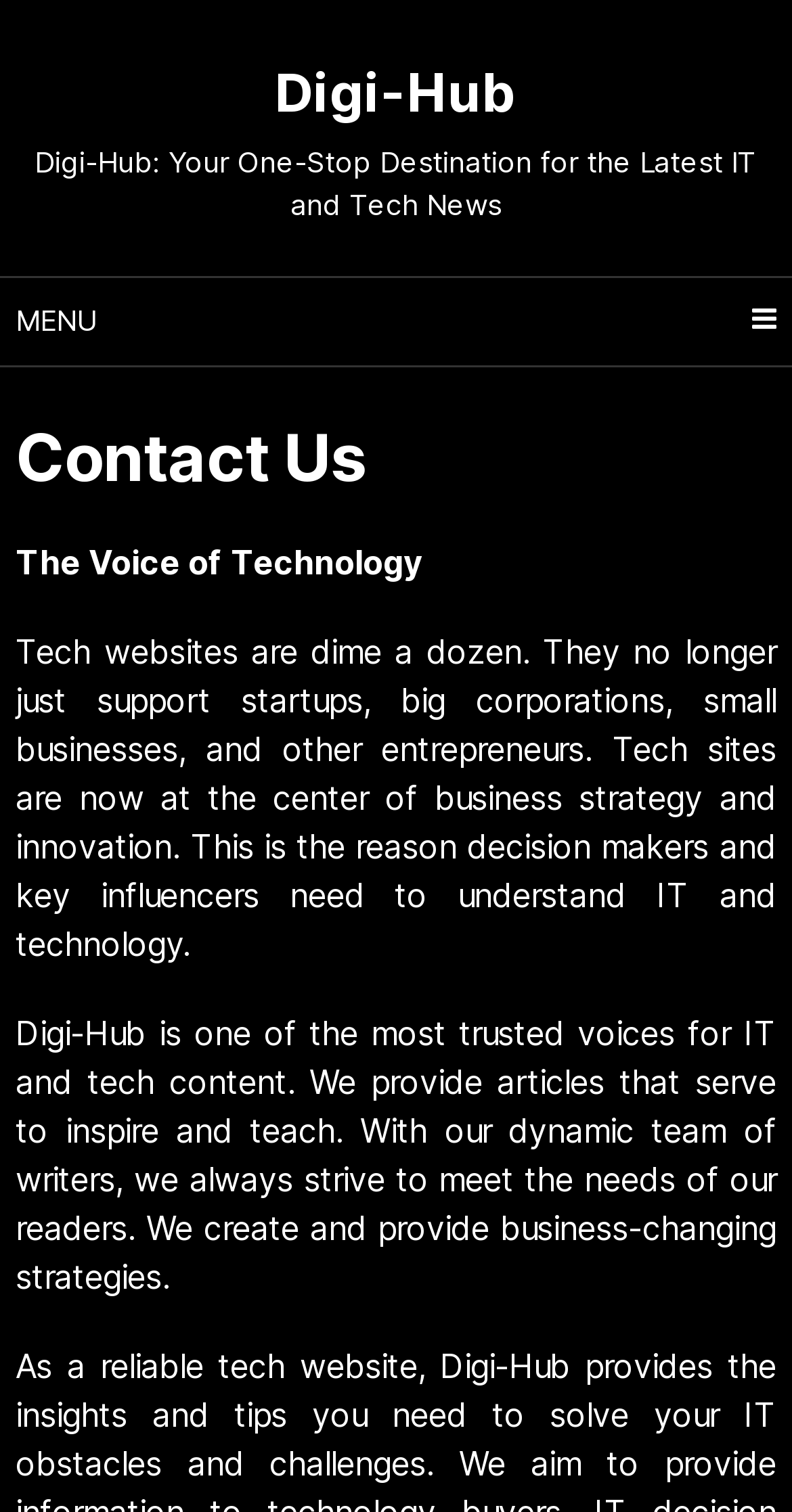What is the purpose of Digi-Hub's content?
Please answer the question with a detailed and comprehensive explanation.

The static text element on the page states that Digi-Hub's articles 'serve to inspire and teach', suggesting that the purpose of the website's content is to educate and motivate its readers.